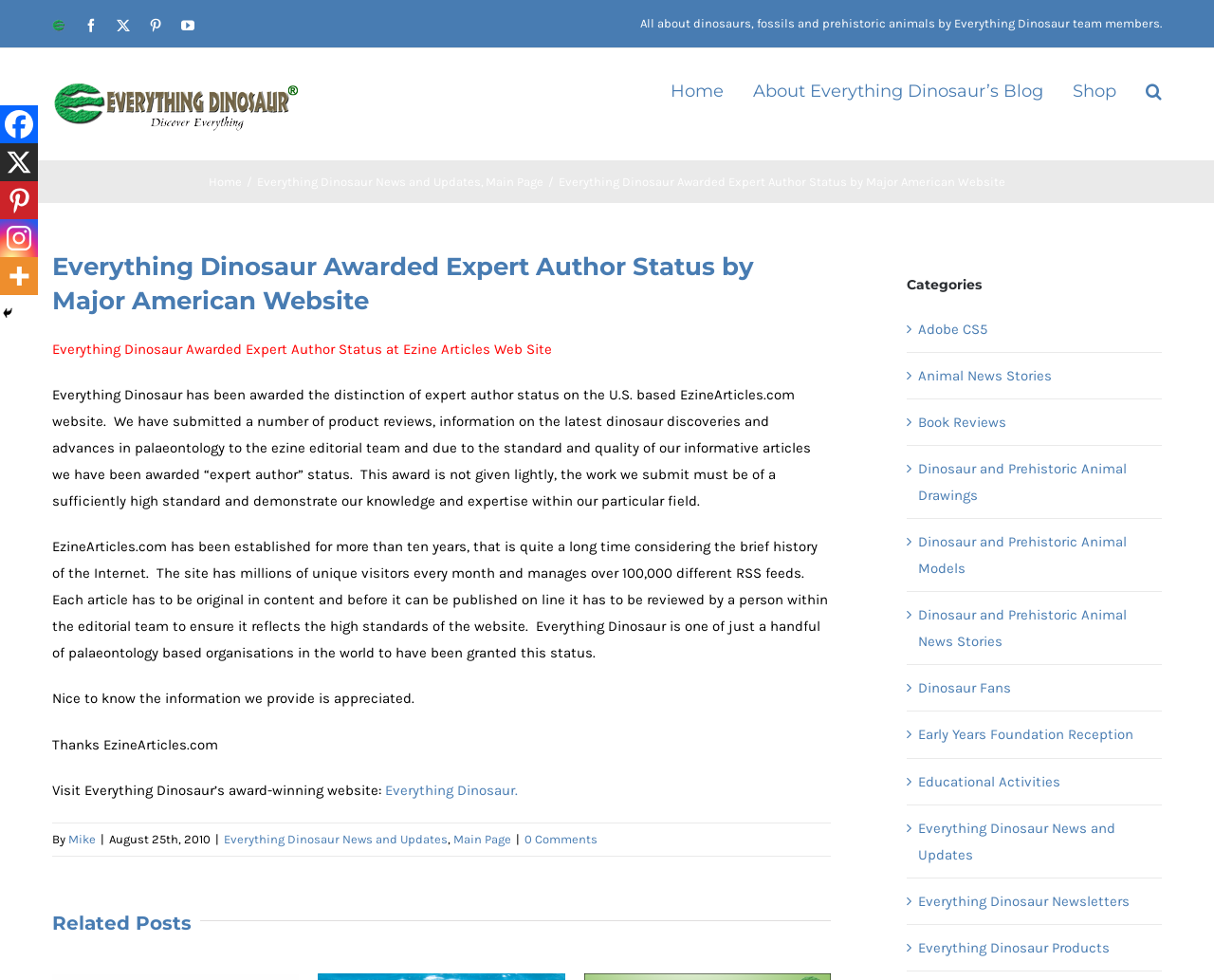Provide a comprehensive description of the webpage.

The webpage is about Everything Dinosaur, a website focused on dinosaurs, fossils, and prehistoric animals. At the top, there is a navigation menu with links to the home page, about the blog, and a shop. Below this, there is a page title bar with links to the main page, news and updates, and a search button.

The main content of the page is an article about Everything Dinosaur being awarded expert author status by EzineArticles.com, a U.S.-based website. The article is divided into several paragraphs, with headings and static text describing the achievement and the requirements for obtaining this status. There are also links to related posts and categories at the bottom of the page.

On the left side of the page, there are social media links to Facebook, Pinterest, YouTube, and more. There is also a logo of Everything Dinosaur Blog at the top left corner. At the bottom of the page, there are links to categories, including animal news stories, book reviews, and dinosaur and prehistoric animal models.

The overall layout of the page is organized, with clear headings and concise text. The use of social media links and a navigation menu makes it easy to navigate and find related content.